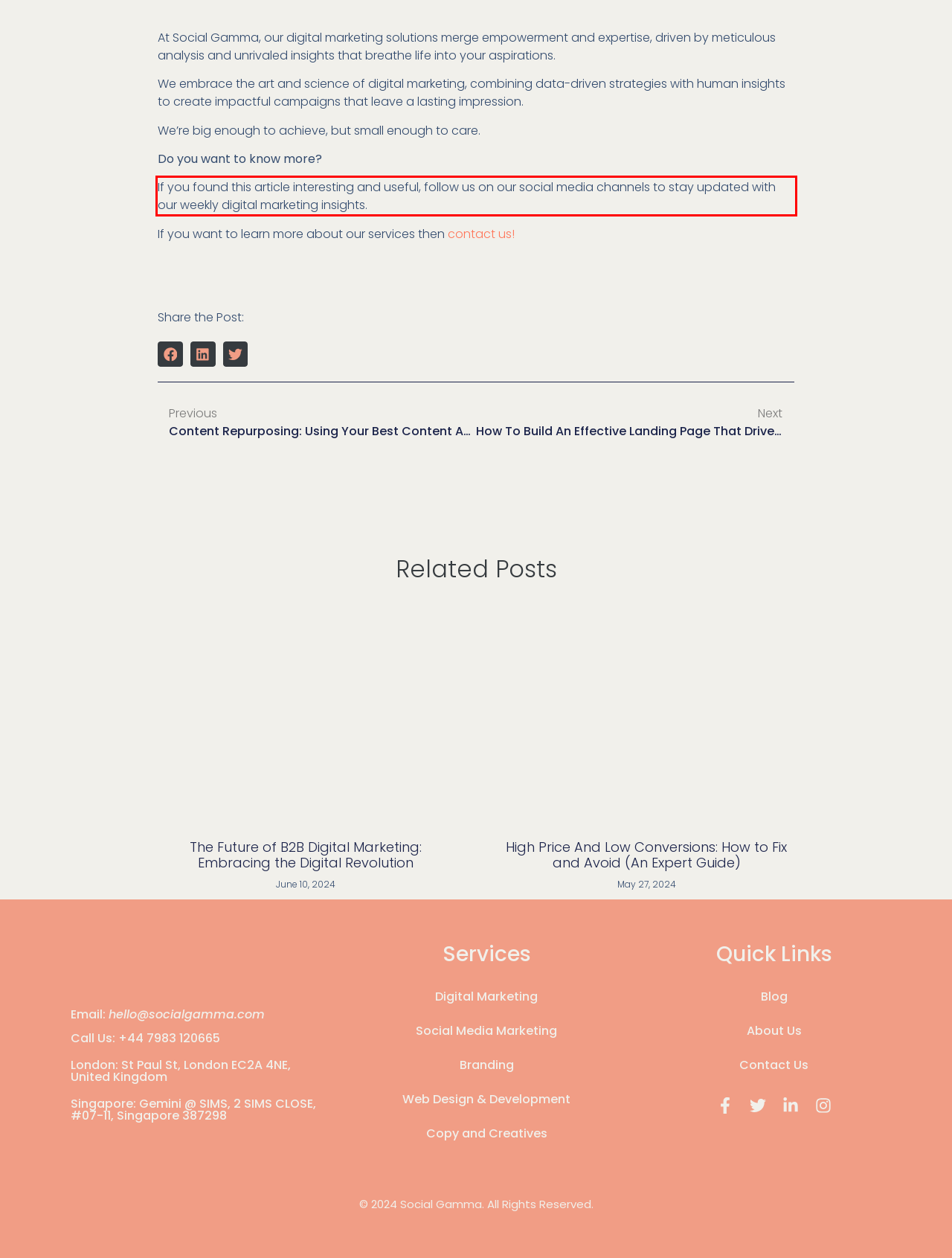Observe the screenshot of the webpage that includes a red rectangle bounding box. Conduct OCR on the content inside this red bounding box and generate the text.

If you found this article interesting and useful, follow us on our social media channels to stay updated with our weekly digital marketing insights.